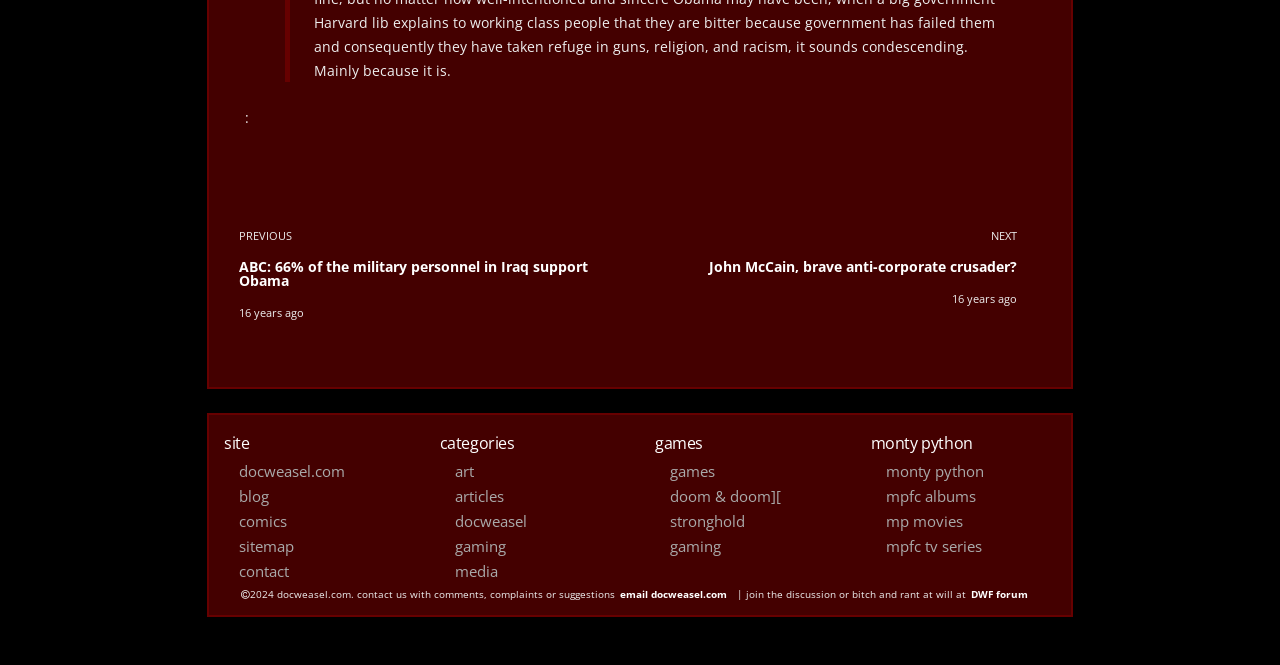Give a one-word or short-phrase answer to the following question: 
How can I contact the website owner?

email docweasel.com